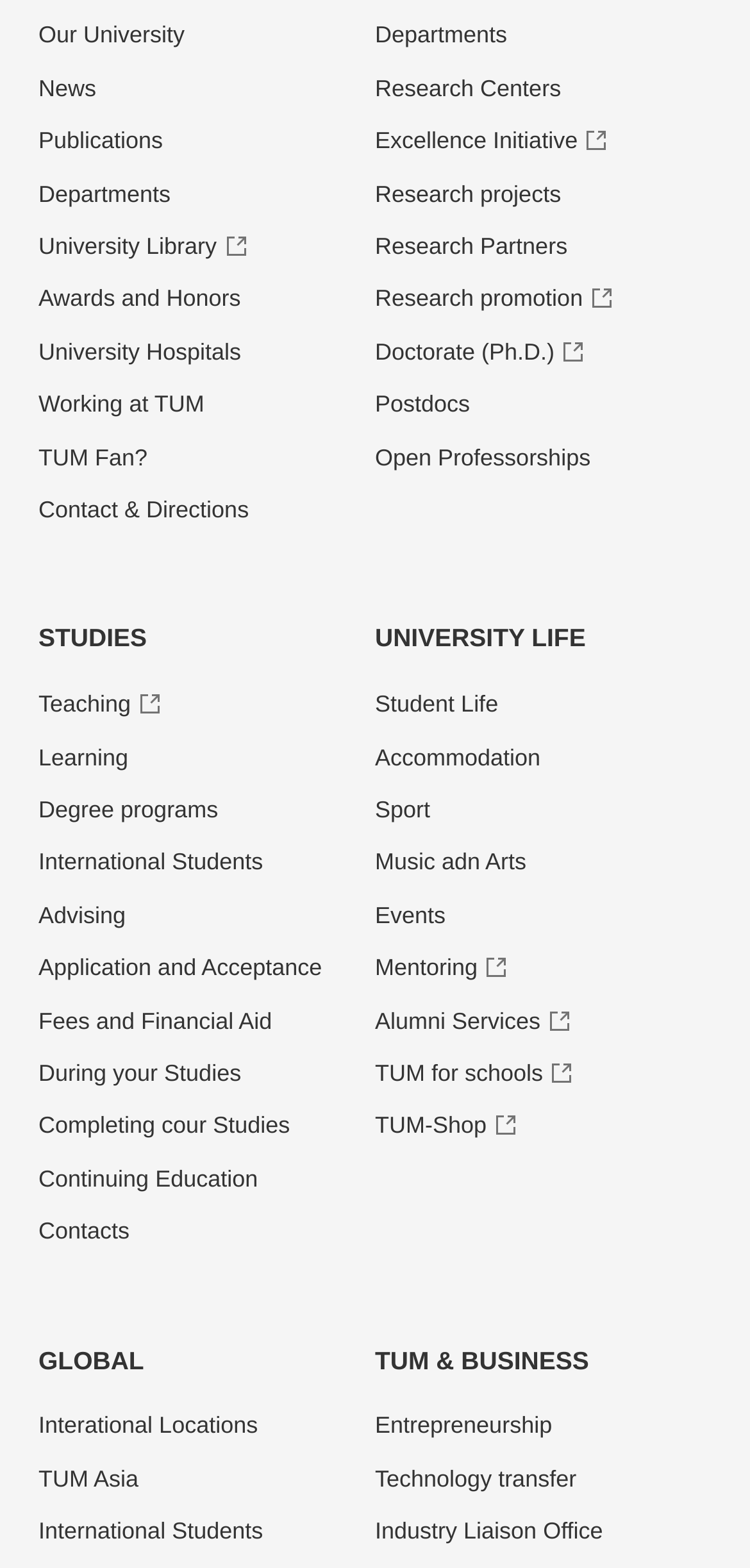Pinpoint the bounding box coordinates of the element to be clicked to execute the instruction: "Go to the home page".

None